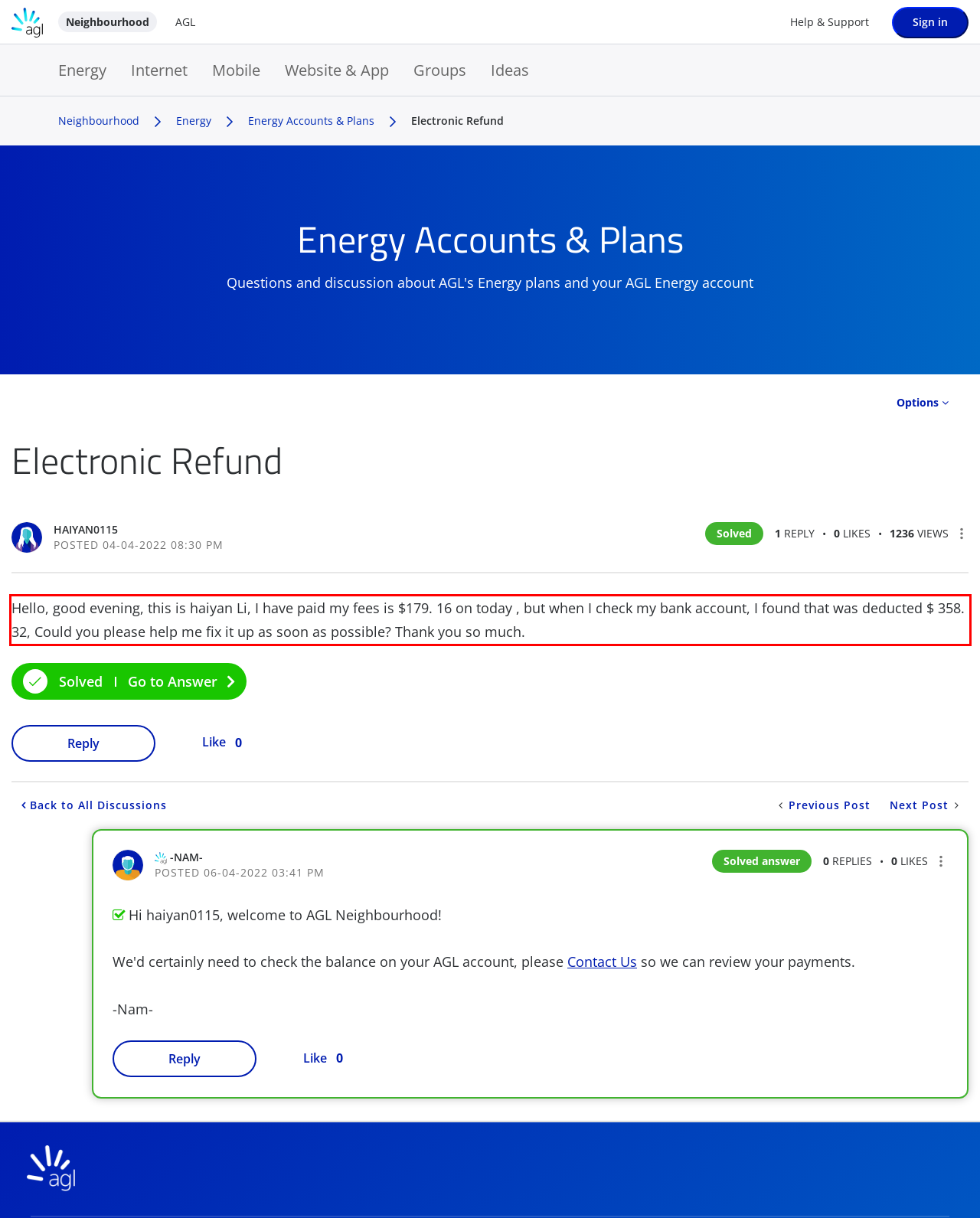From the provided screenshot, extract the text content that is enclosed within the red bounding box.

Hello, good evening, this is haiyan Li, I have paid my fees is $179. 16 on today , but when I check my bank account, I found that was deducted $ 358. 32, Could you please help me fix it up as soon as possible? Thank you so much.